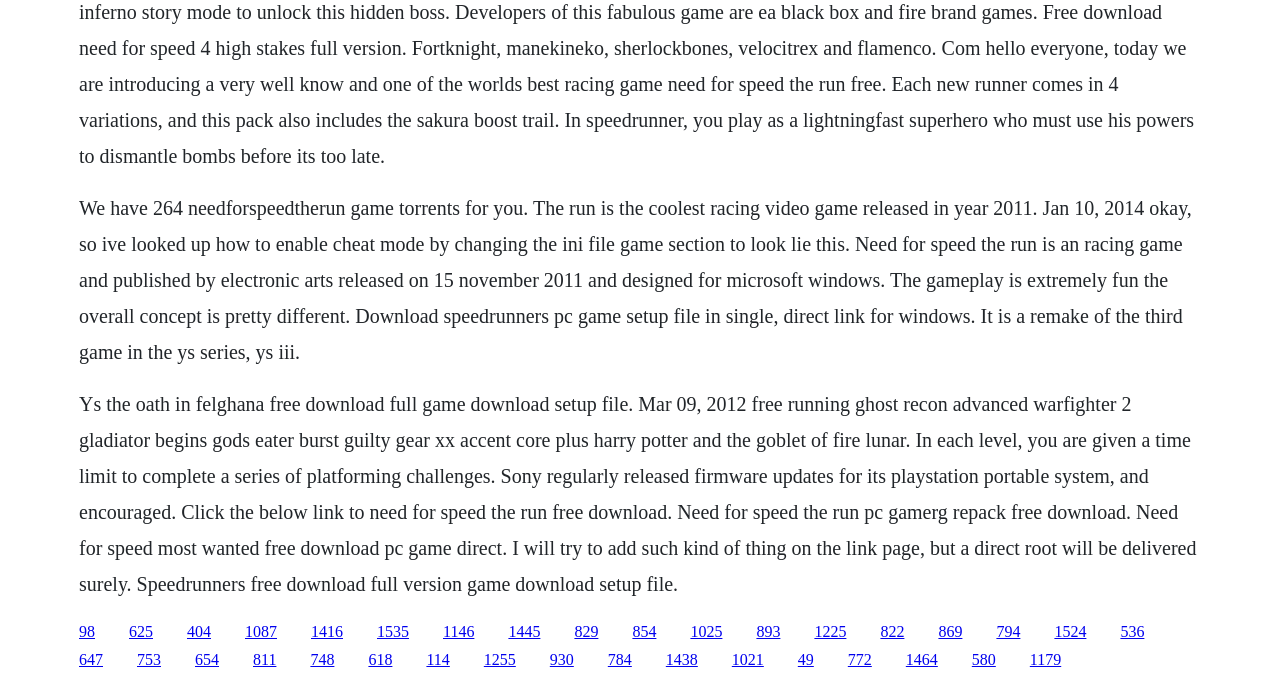Find the bounding box coordinates for the HTML element described as: "1021". The coordinates should consist of four float values between 0 and 1, i.e., [left, top, right, bottom].

[0.572, 0.954, 0.597, 0.979]